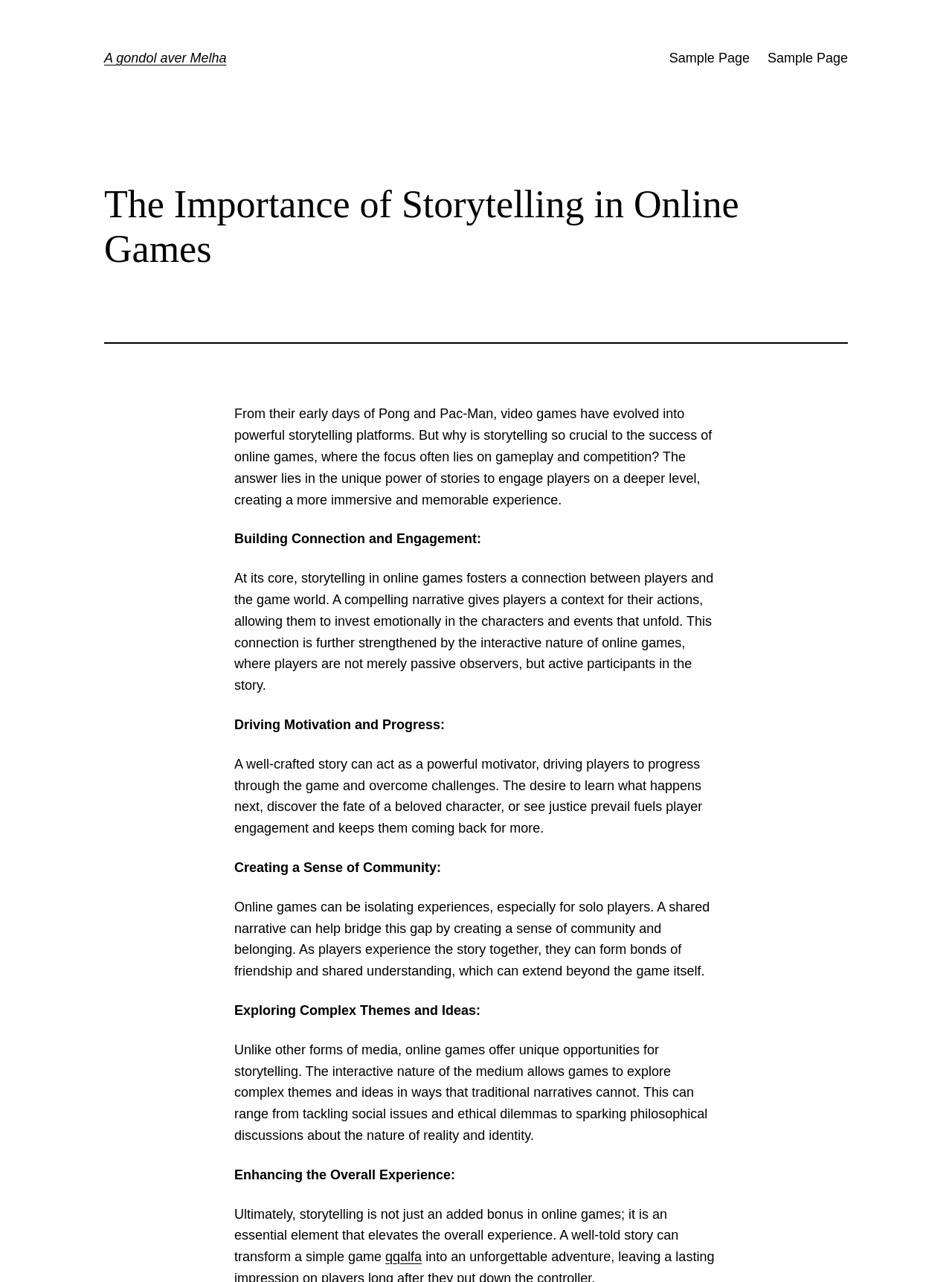What is one way storytelling can benefit solo players in online games?
Look at the image and respond with a single word or a short phrase.

By creating a sense of community